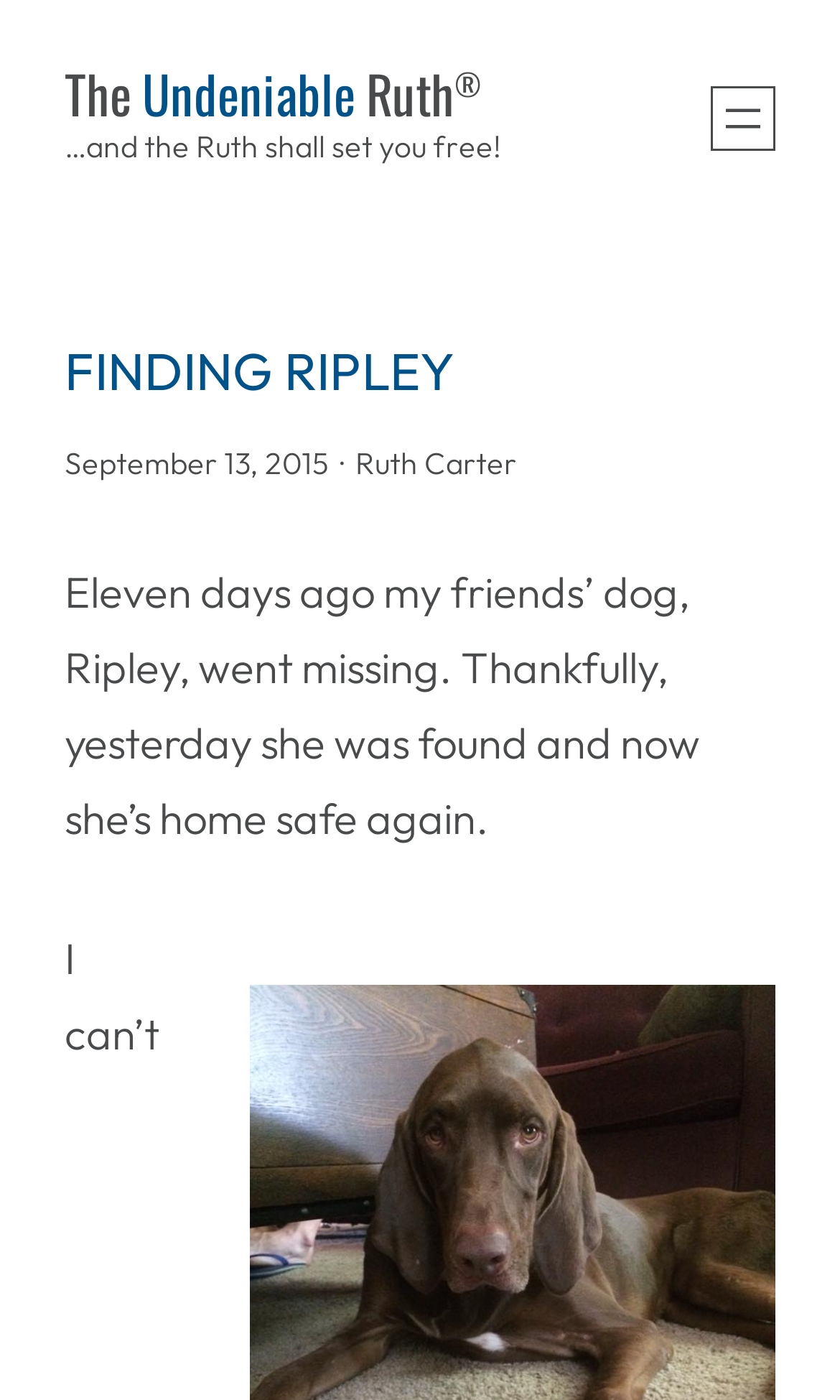Elaborate on the webpage's design and content in a detailed caption.

The webpage appears to be a blog post or article about finding a lost dog, specifically a dog named Ripley. At the top of the page, there is a heading with the title "The Undeniable Ruth" in three separate links, with the registered trademark symbol "®" next to it. Below this, there is a tagline or slogan that reads "…and the Ruth shall set you free!".

To the right of the top section, there is a navigation menu with a button to open a menu dialog. Below the navigation menu, there is a heading that reads "FINDING RIPLEY", which is a link. Next to this heading, there is a timestamp indicating that the post was published on September 13, 2015. The author of the post is Ruth Carter.

The main content of the page is a paragraph of text that describes the story of Ripley, a dog that went missing 11 days ago but was thankfully found and returned home safely. This text is positioned below the heading and timestamp.